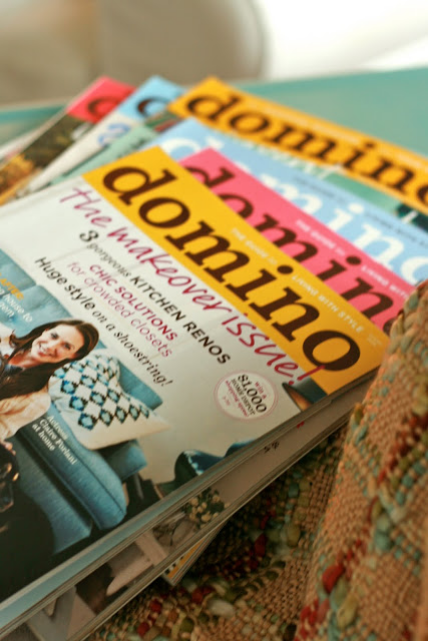Give an in-depth description of what is happening in the image.

The image captures a vibrant display of several issues of the magazine *Domino*, each prominently featuring the publication's signature logo. The top magazine, highlighted in a bright orange, announces "The Makeover Issue!" with enticing content focused on kitchen renovations and design solutions. A design enthusiast is depicted, showcasing stylish decor elements, which appeals to home improvement aficionados. The magazines, stacked artfully, hint at a treasure trove of inspiration for interior design lovers and reflect a moment of casual yet sophisticated reading by a cozy setting. In the background, a textured fabric subtly adds warmth and context, suggesting a creative and inviting atmosphere.